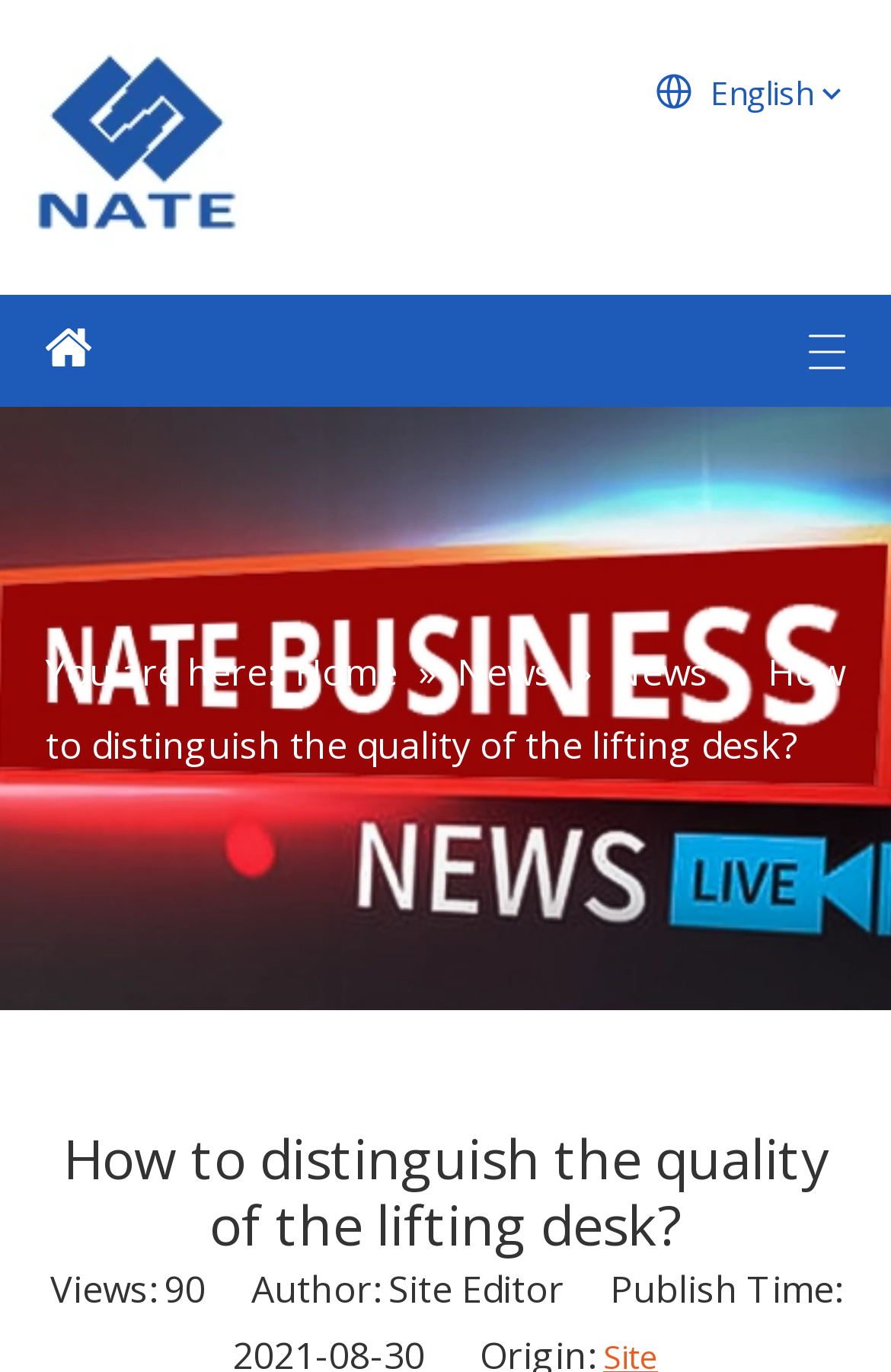Is there a navigation menu on the webpage?
From the screenshot, supply a one-word or short-phrase answer.

Yes